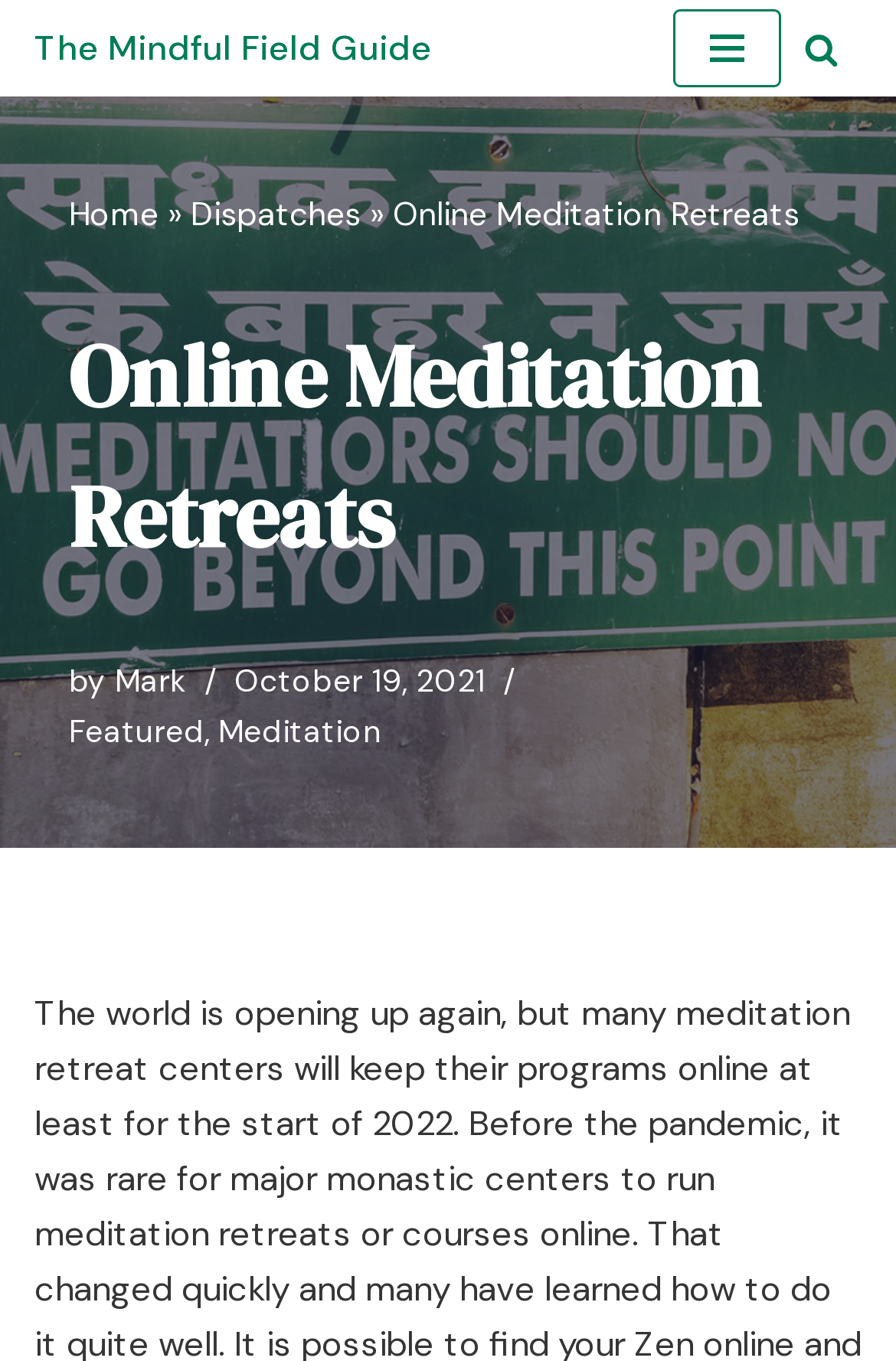Can you locate the main headline on this webpage and provide its text content?

Online Meditation Retreats